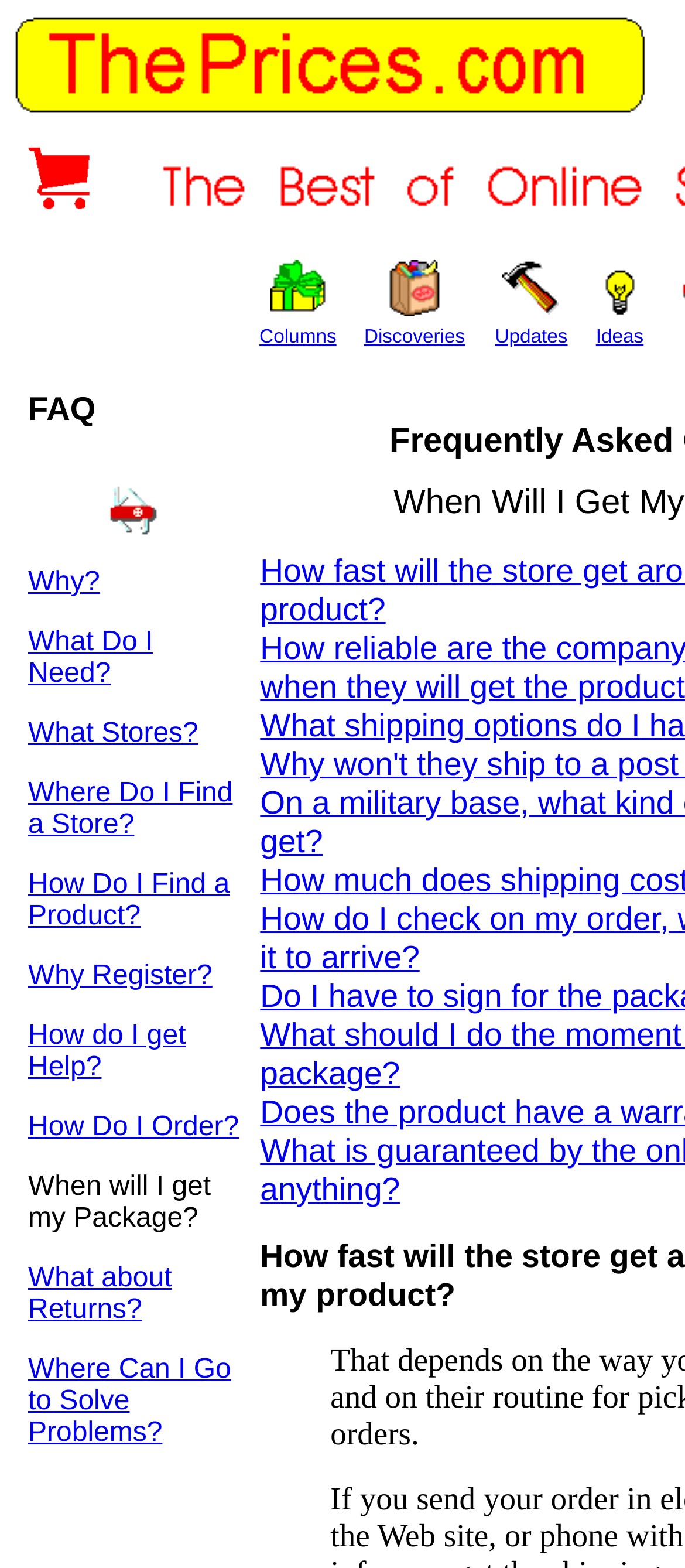Locate the bounding box coordinates of the segment that needs to be clicked to meet this instruction: "Click the 'What Do I Need?' link".

[0.041, 0.4, 0.223, 0.439]